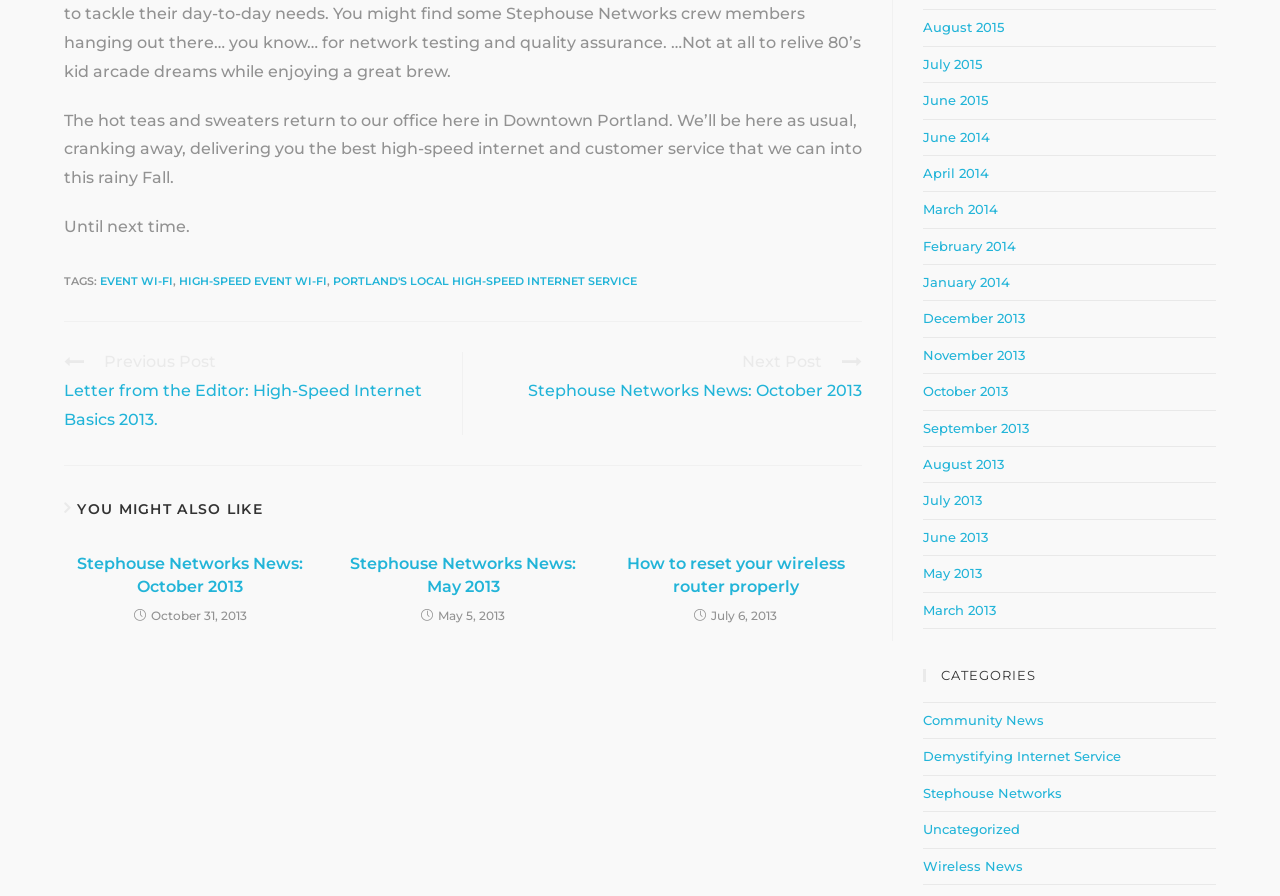Provide a one-word or short-phrase answer to the question:
What is the date of the article 'Stephouse Networks News: October 2013'?

October 31, 2013